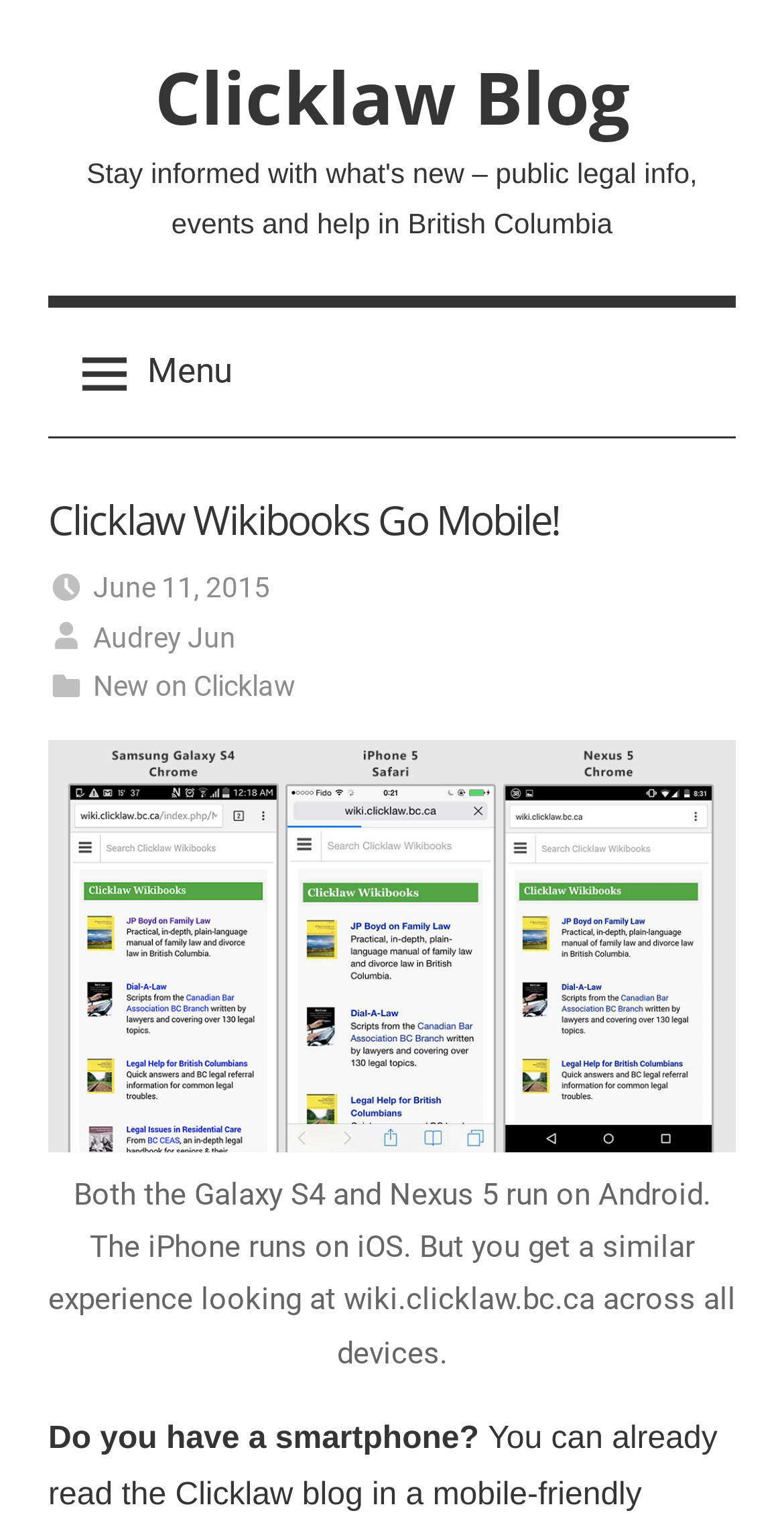Consider the image and give a detailed and elaborate answer to the question: 
How many devices are shown in the image?

I found the number of devices shown in the image by looking at the figure with the caption 'Mobile_3Devices' which is described as an image of three devices.